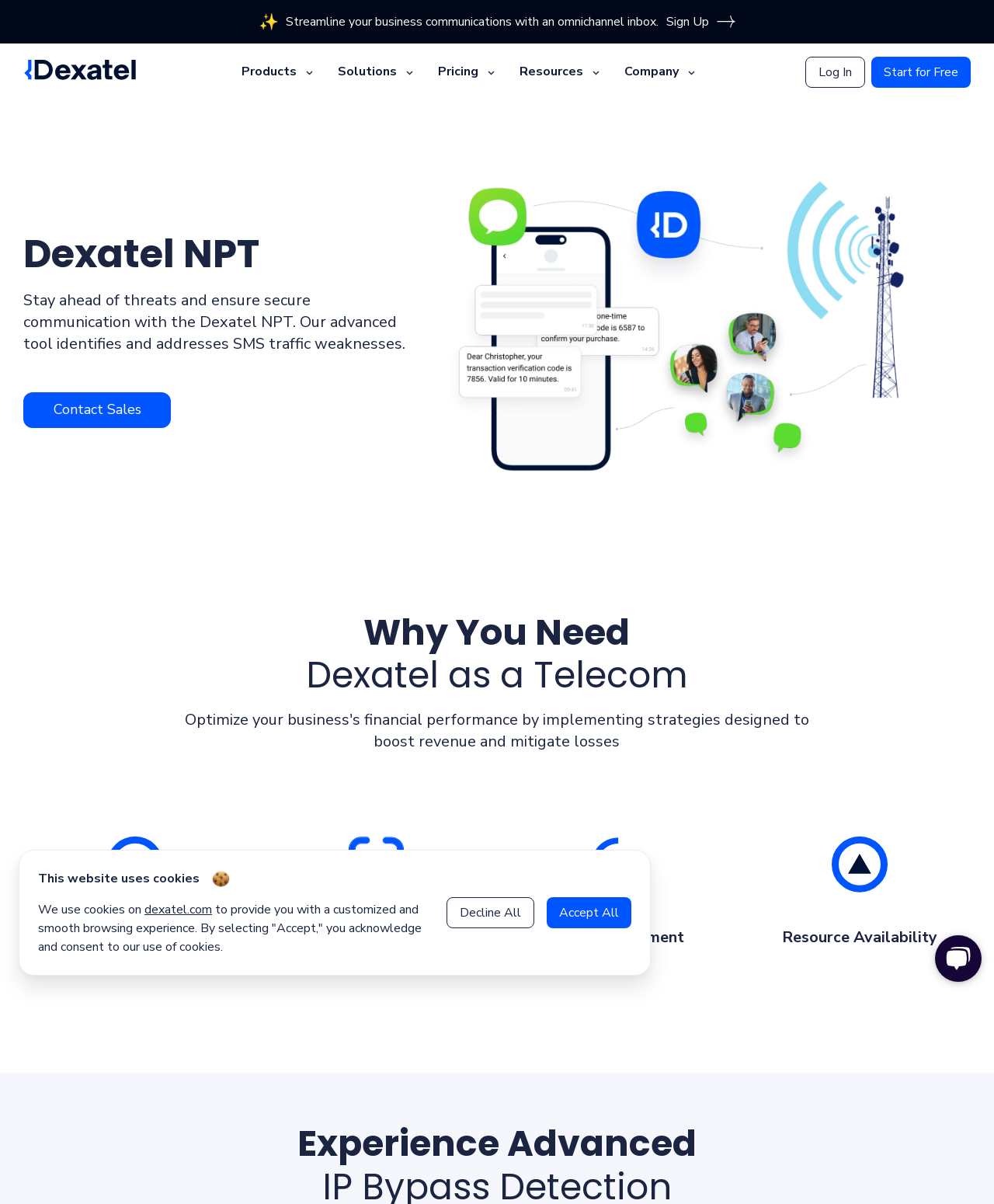Identify the bounding box for the described UI element. Provide the coordinates in (top-left x, top-left y, bottom-right x, bottom-right y) format with values ranging from 0 to 1: parent_node: Products

[0.023, 0.049, 0.138, 0.071]